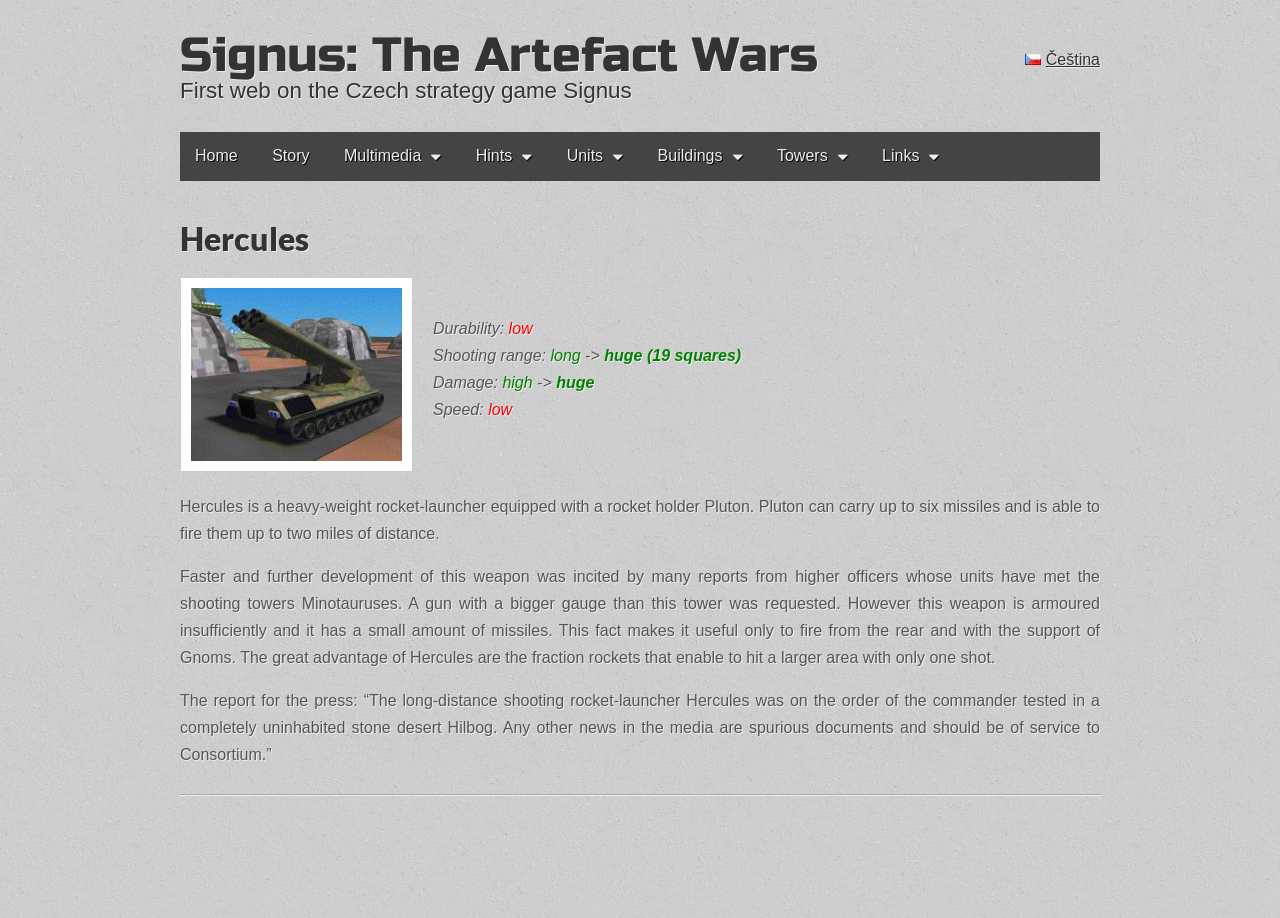Pinpoint the bounding box coordinates of the clickable area necessary to execute the following instruction: "Click on the 'Story' link". The coordinates should be given as four float numbers between 0 and 1, namely [left, top, right, bottom].

[0.201, 0.144, 0.254, 0.195]